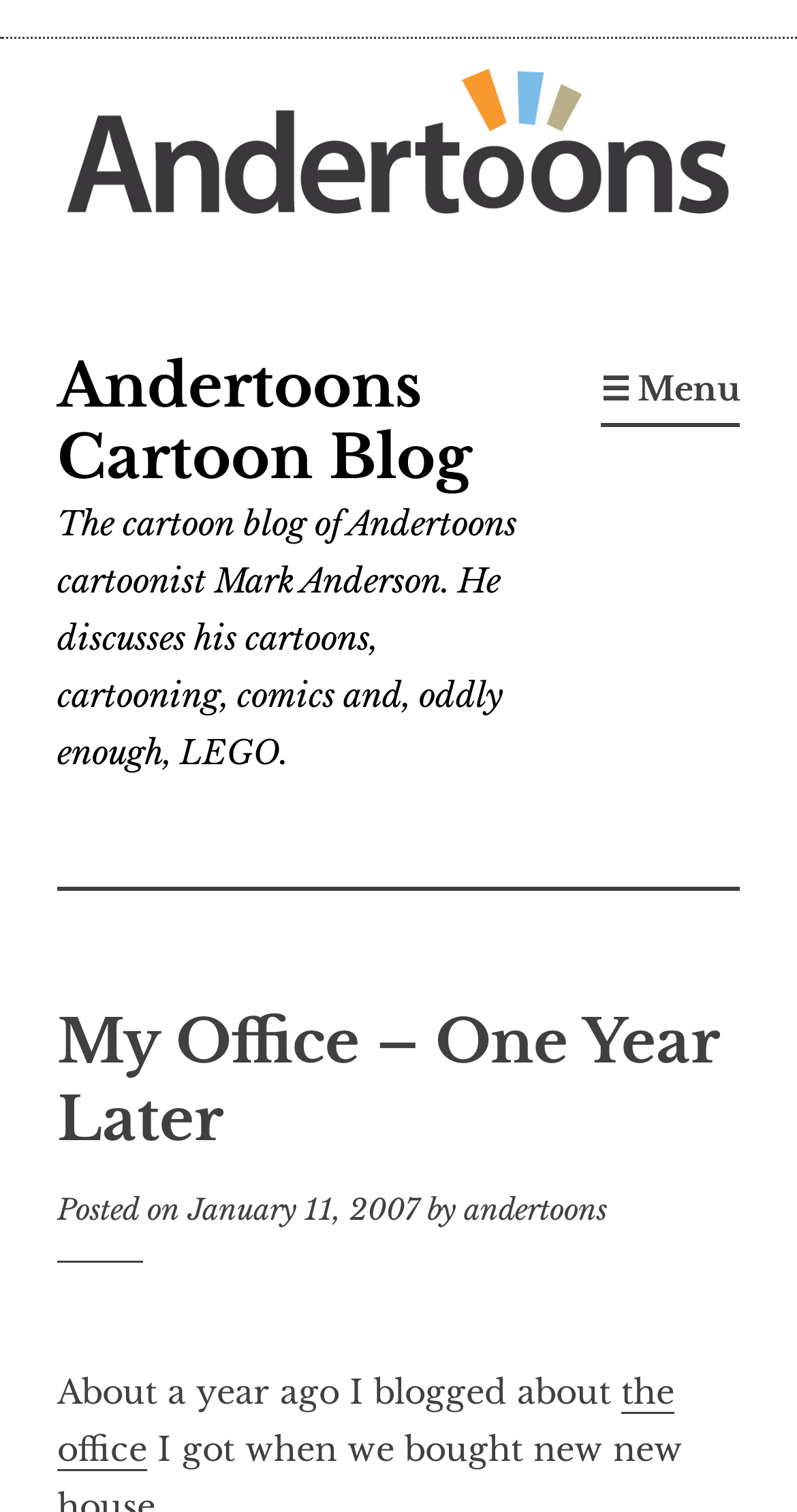Provide a short answer using a single word or phrase for the following question: 
What is the date of the blog post?

January 11, 2007